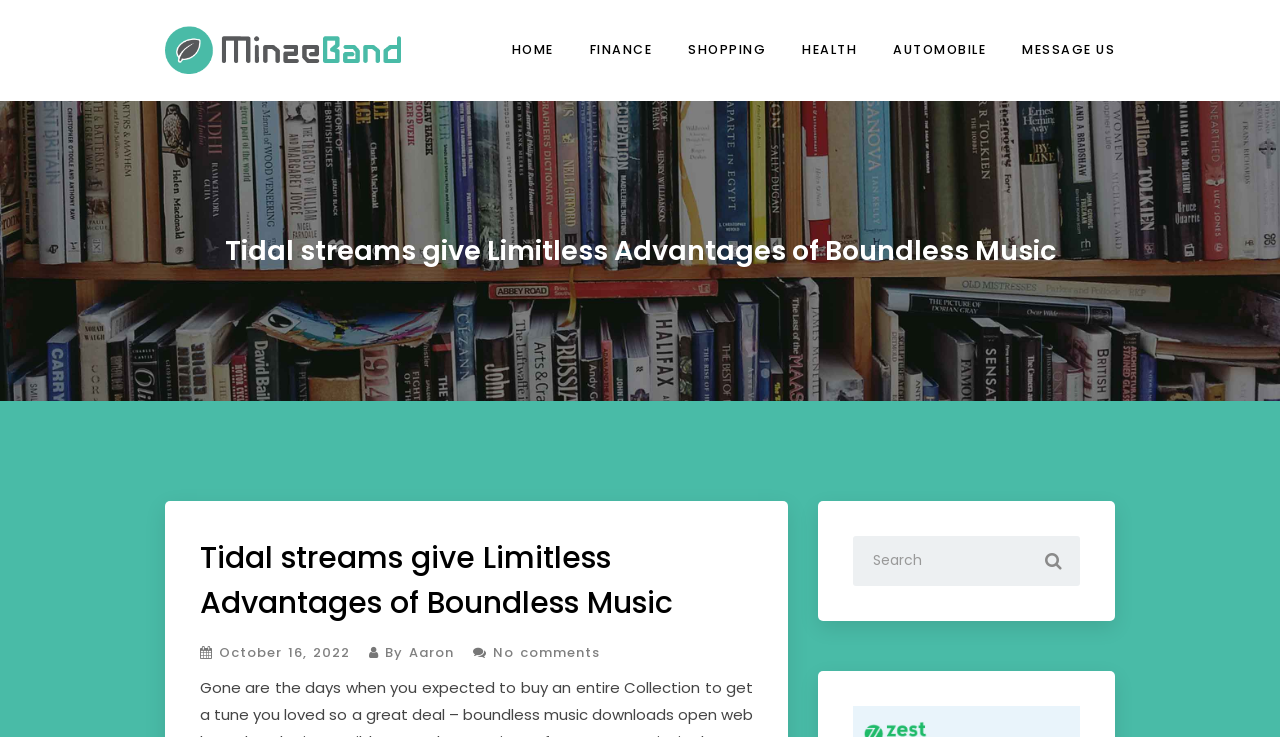Identify the bounding box coordinates of the area you need to click to perform the following instruction: "Click on Ratio Interpretation link".

[0.129, 0.036, 0.314, 0.101]